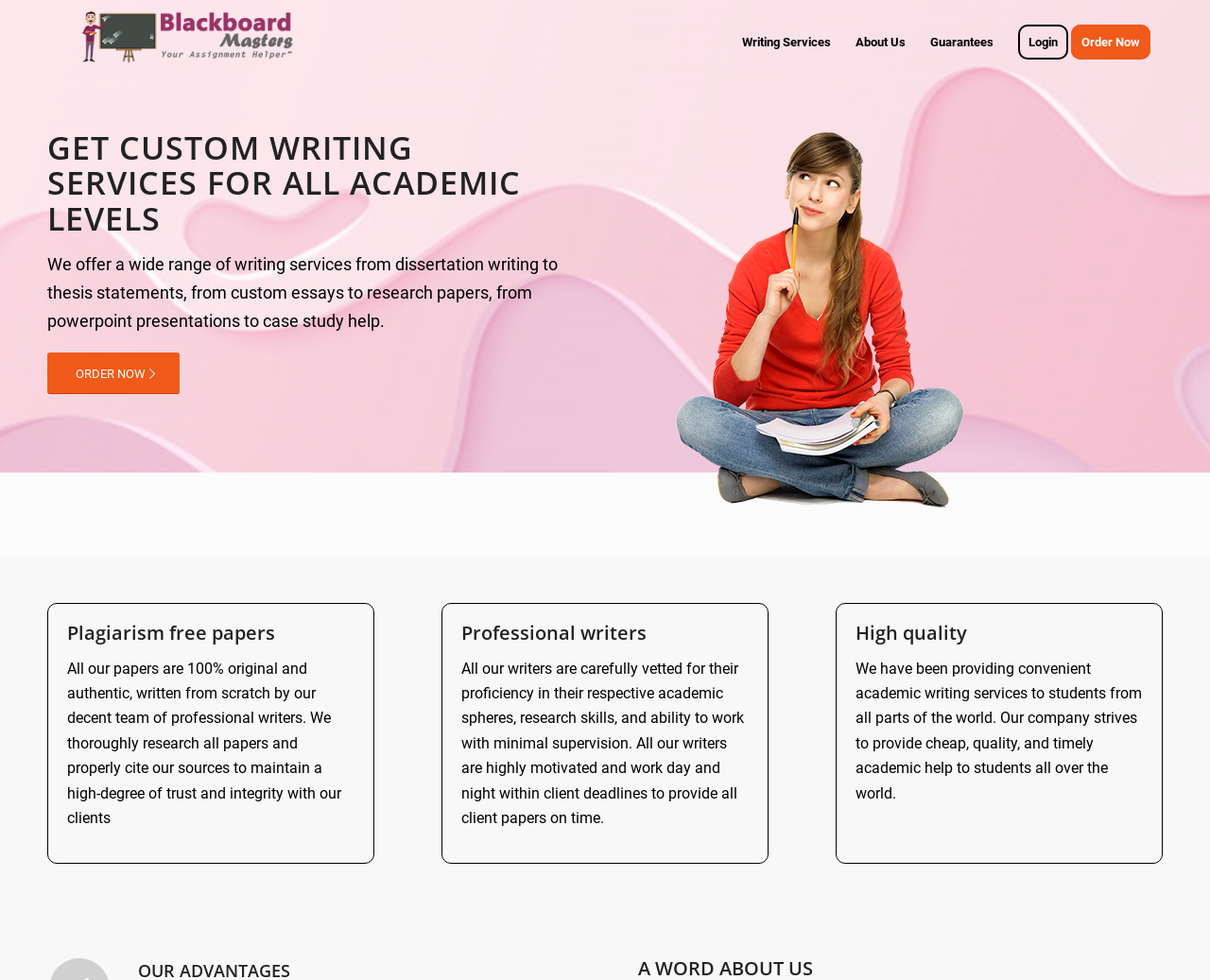Construct a comprehensive caption that outlines the webpage's structure and content.

The webpage is the homepage of Blackboard Masters, a writing services company. At the top left, there is a logo image with the text "Blackboard Masters" next to it, which is also a link. To the right of the logo, there is a horizontal menu with five menu items: "Writing Services", "About Us", "Guarantees", "Login", and "Order Now".

Below the menu, there is a main content area that takes up most of the page. It starts with a heading that reads "GET CUSTOM WRITING SERVICES FOR ALL ACADEMIC LEVELS". Below the heading, there is a paragraph of text that describes the range of writing services offered by the company. Next to the paragraph, there is a call-to-action link that says "ORDER NOW".

To the right of the paragraph, there is a large image that takes up about half of the main content area. Below the image, there are three sections, each with a heading and a paragraph of text. The first section is about the company's commitment to providing plagiarism-free papers, the second section is about the professionalism of their writers, and the third section is about the high quality of their services.

At the bottom of the page, there is a footer area with a heading that reads "A WORD ABOUT US".